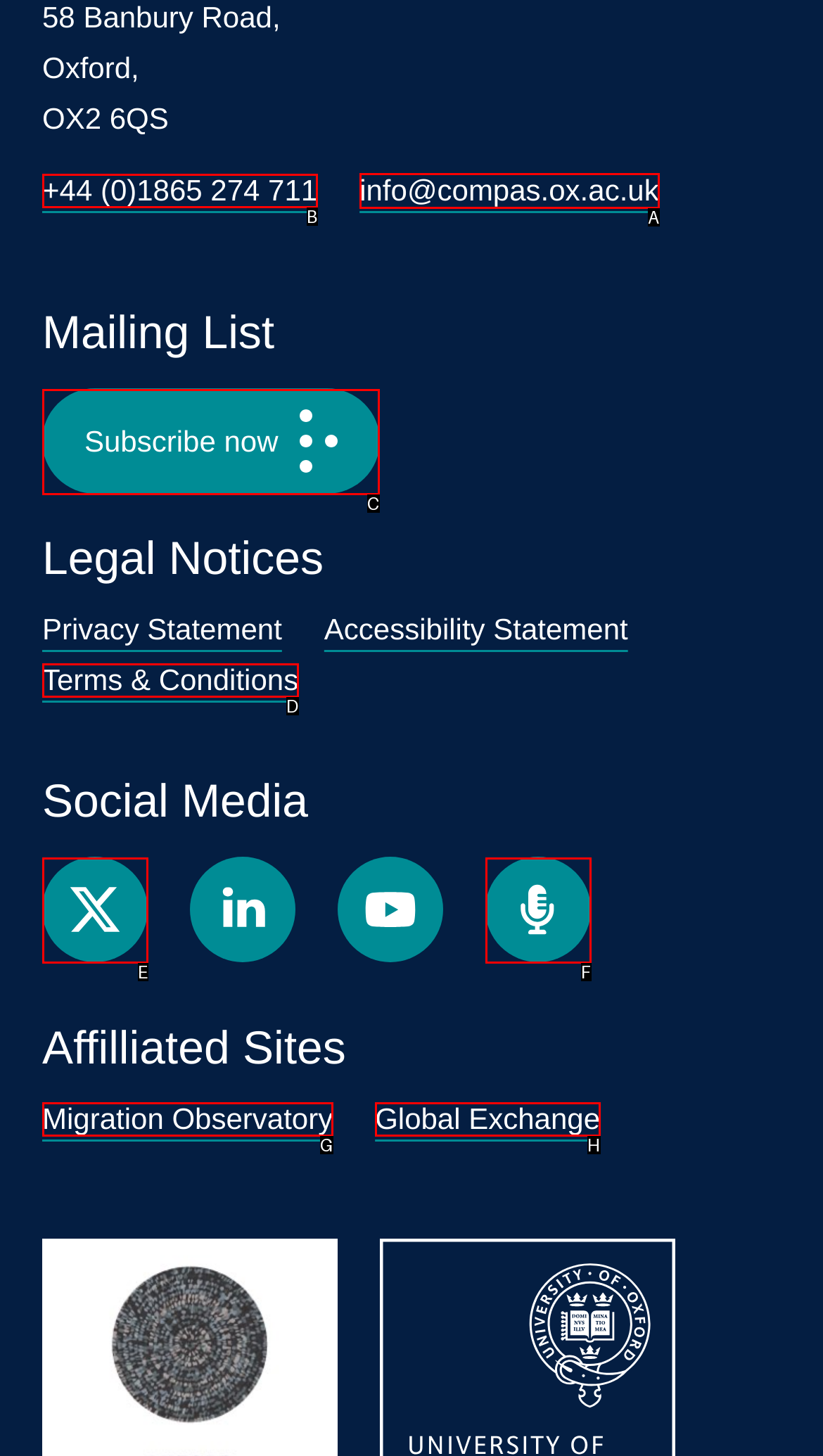Determine which option should be clicked to carry out this task: Send an email
State the letter of the correct choice from the provided options.

A